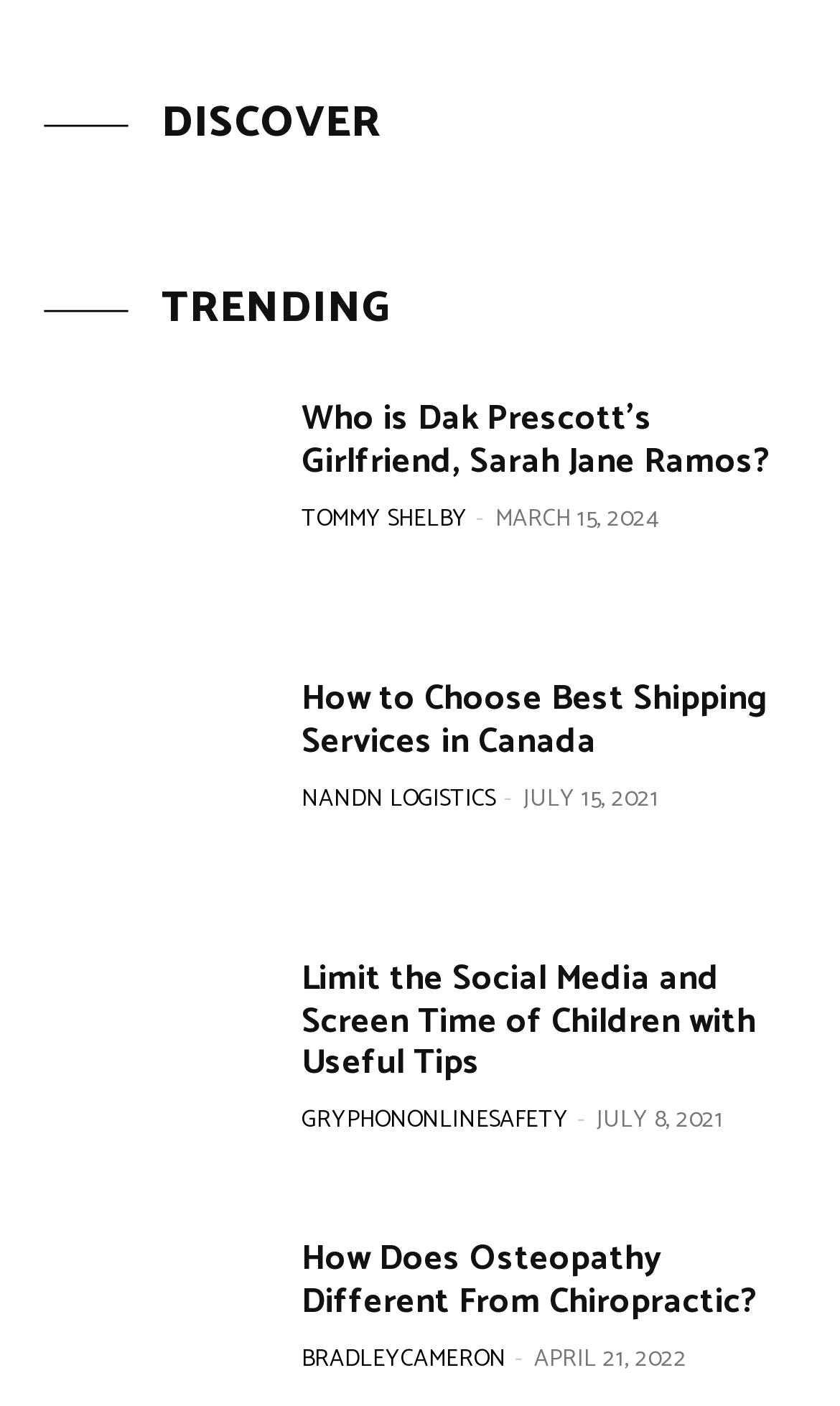Determine the bounding box for the UI element that matches this description: "Tommy Shelby".

[0.359, 0.355, 0.556, 0.383]